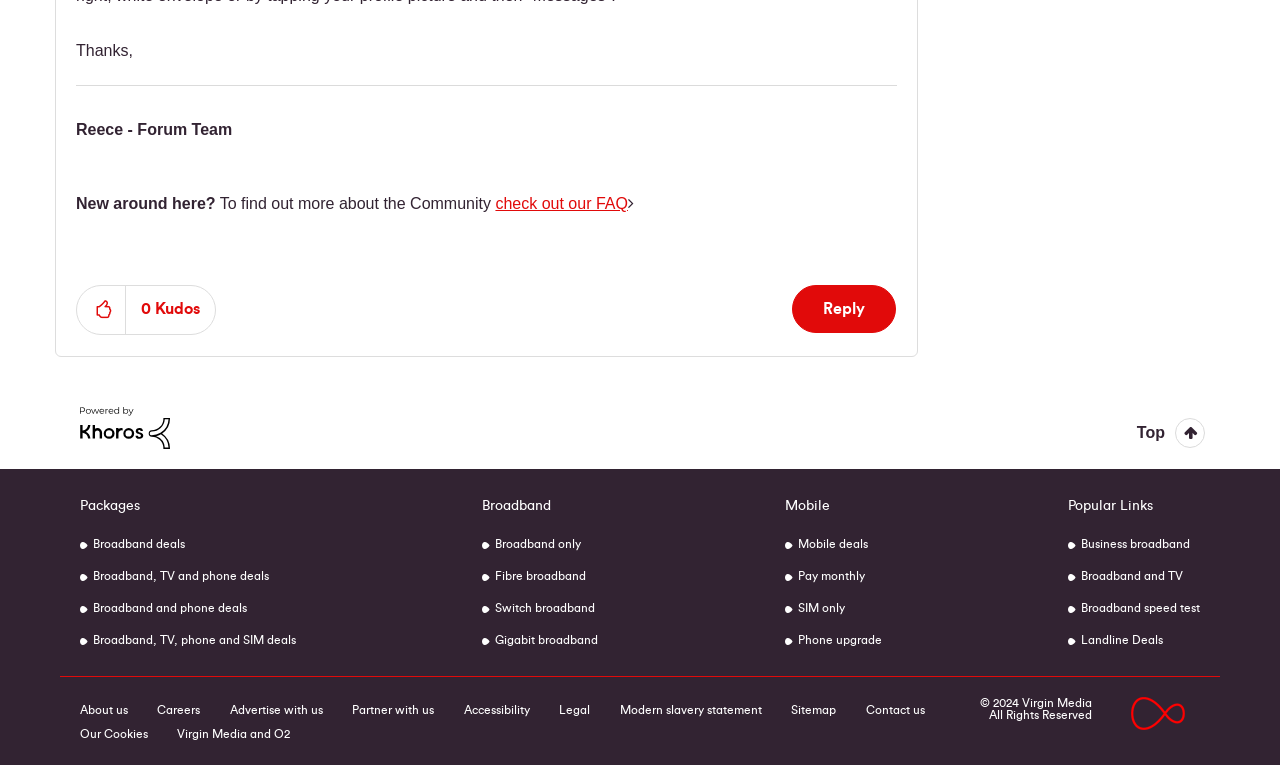Highlight the bounding box coordinates of the region I should click on to meet the following instruction: "View 'Packages'".

[0.062, 0.65, 0.231, 0.672]